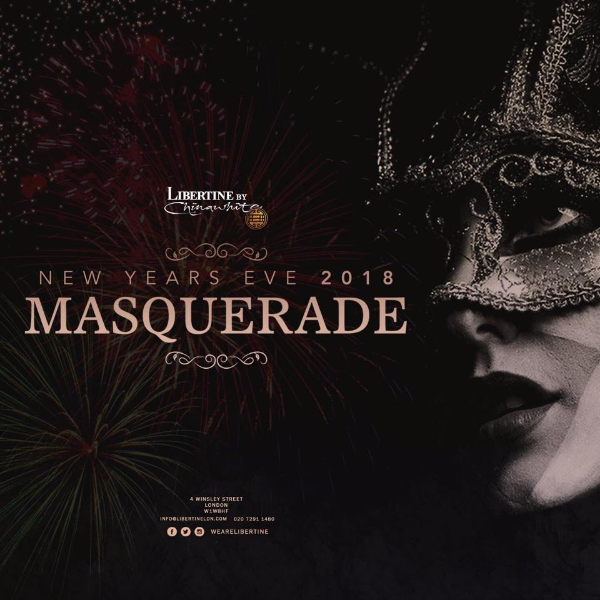What is the name of the host?
Please provide a single word or phrase as your answer based on the screenshot.

Libertine